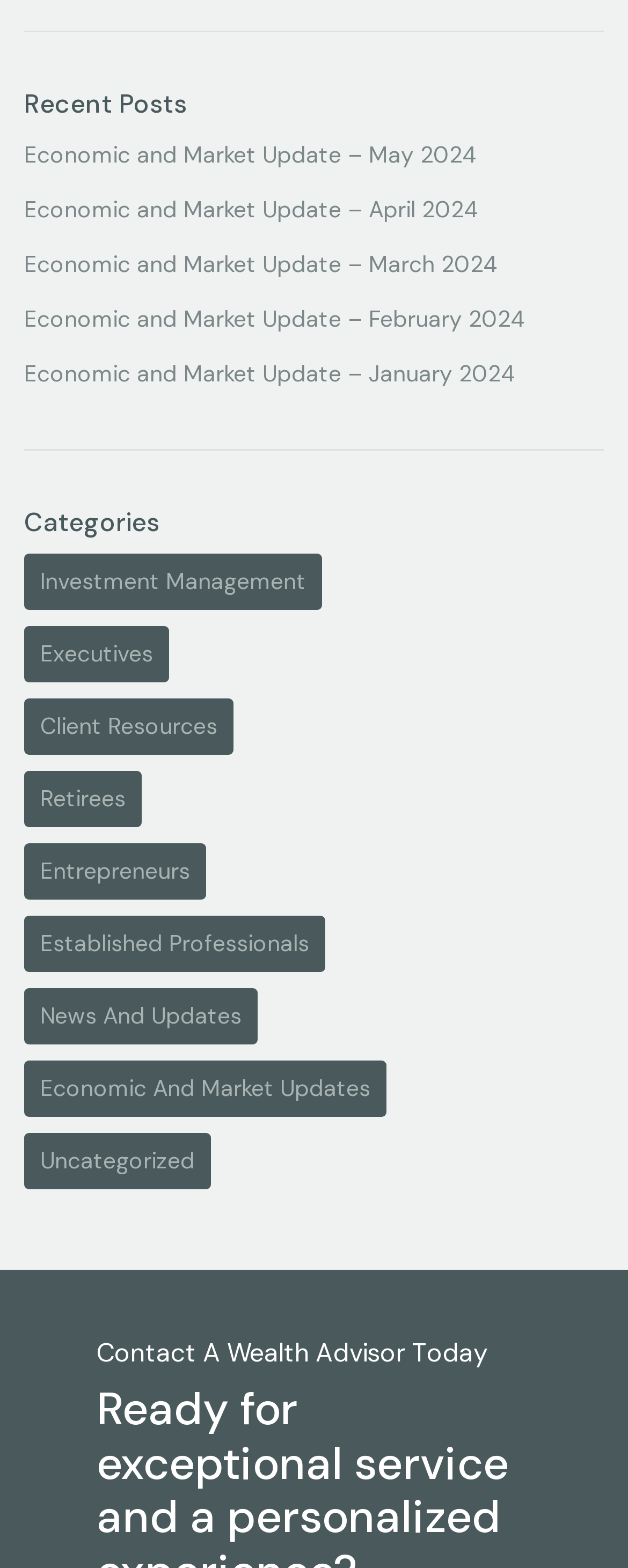What is the title of the first post?
Provide an in-depth and detailed answer to the question.

The first post is located under the 'Recent Posts' section, which is a navigation element with multiple links. The first link has the text 'Economic and Market Update – May 2024'.